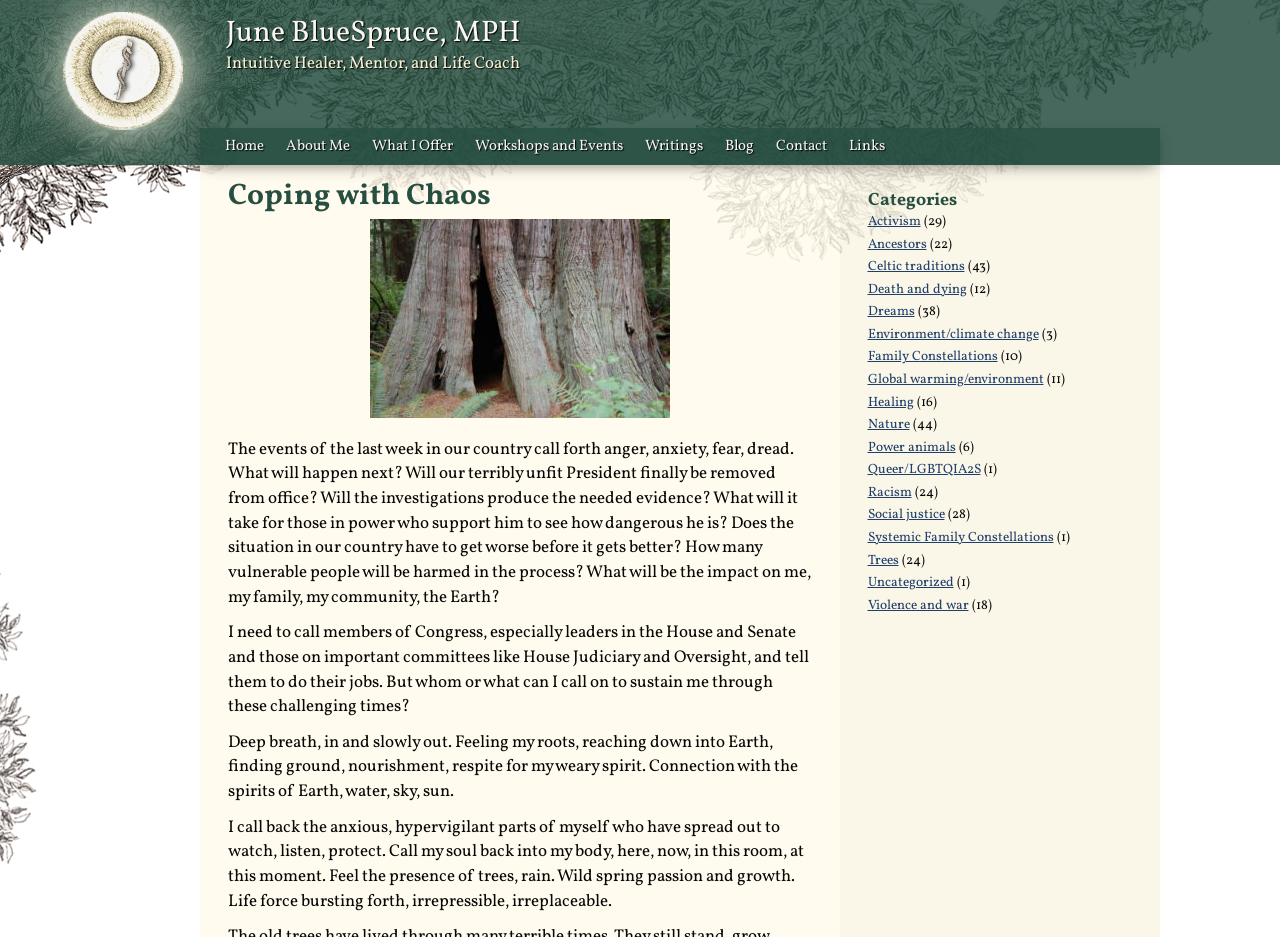Write a detailed summary of the webpage, including text, images, and layout.

This webpage is about June BlueSpruce, MPH, an intuitive healer, mentor, and life coach. At the top left corner, there is a logo of June BlueSpruce, and next to it, her name is written in text. Below her name, there is a brief description of her profession. 

On the top navigation bar, there are seven links: Home, About Me, What I Offer, Workshops and Events, Writings, Blog, and Contact. These links are aligned horizontally and are evenly spaced.

The main content of the webpage is a blog post titled "Coping with Chaos". The post starts with a heading and then follows a series of paragraphs discussing the author's emotional response to the current state of the country. The text expresses feelings of anger, anxiety, and fear, and the author's desire to take action and find sustenance during these challenging times.

On the right side of the webpage, there is a section titled "Categories" with 18 links to different categories, such as Activism, Ancestors, Celtic traditions, and more. Each category has a number in parentheses, indicating the number of posts in that category.

Overall, the webpage has a calm and peaceful tone, with a focus on the author's personal reflections and her work as a healer and life coach.